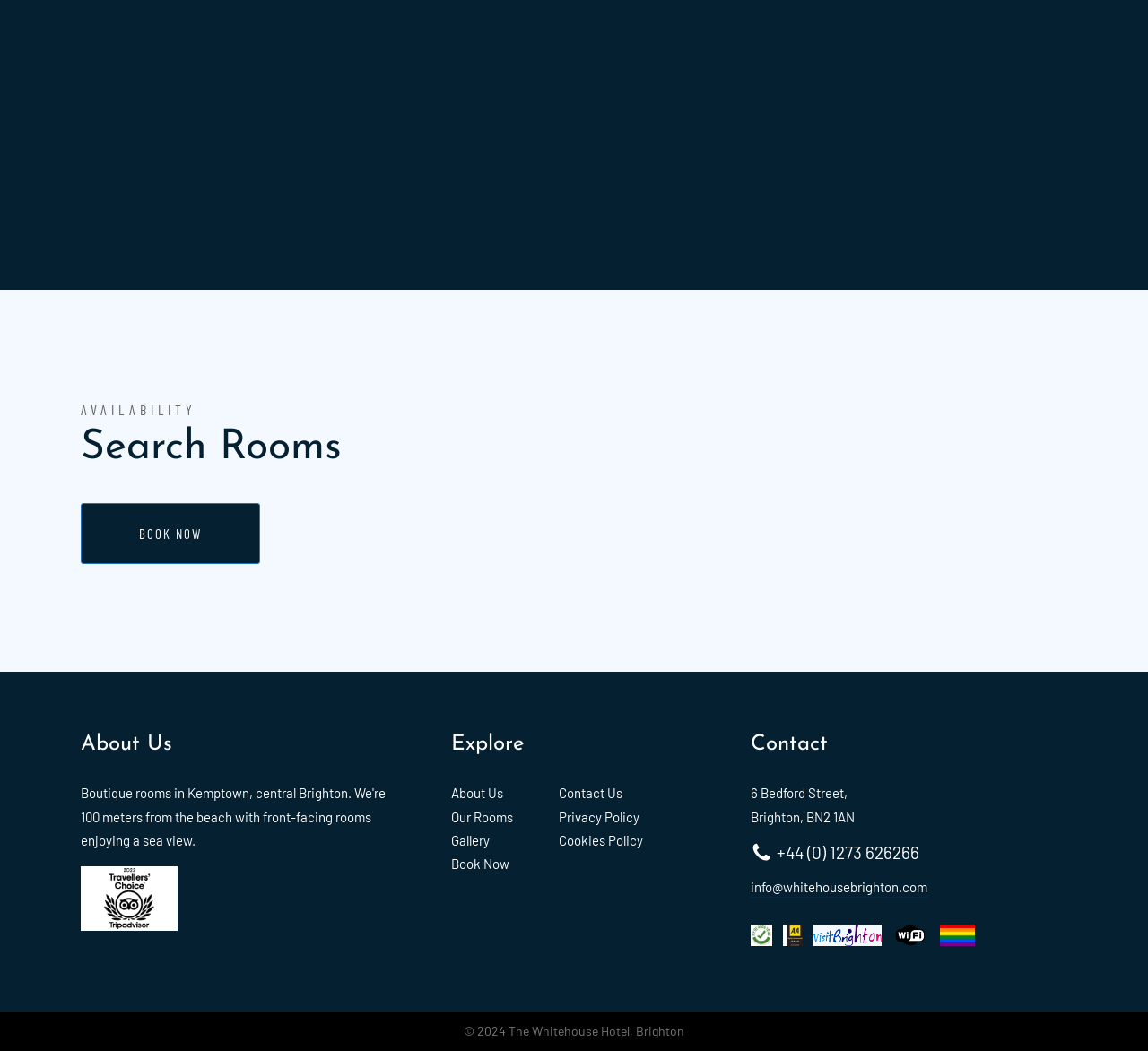What is the location of the hotel?
Provide a detailed and extensive answer to the question.

I found a section on the webpage that mentions the address '6 Bedford Street, Brighton, BN2 1AN' which is likely the location of the hotel.